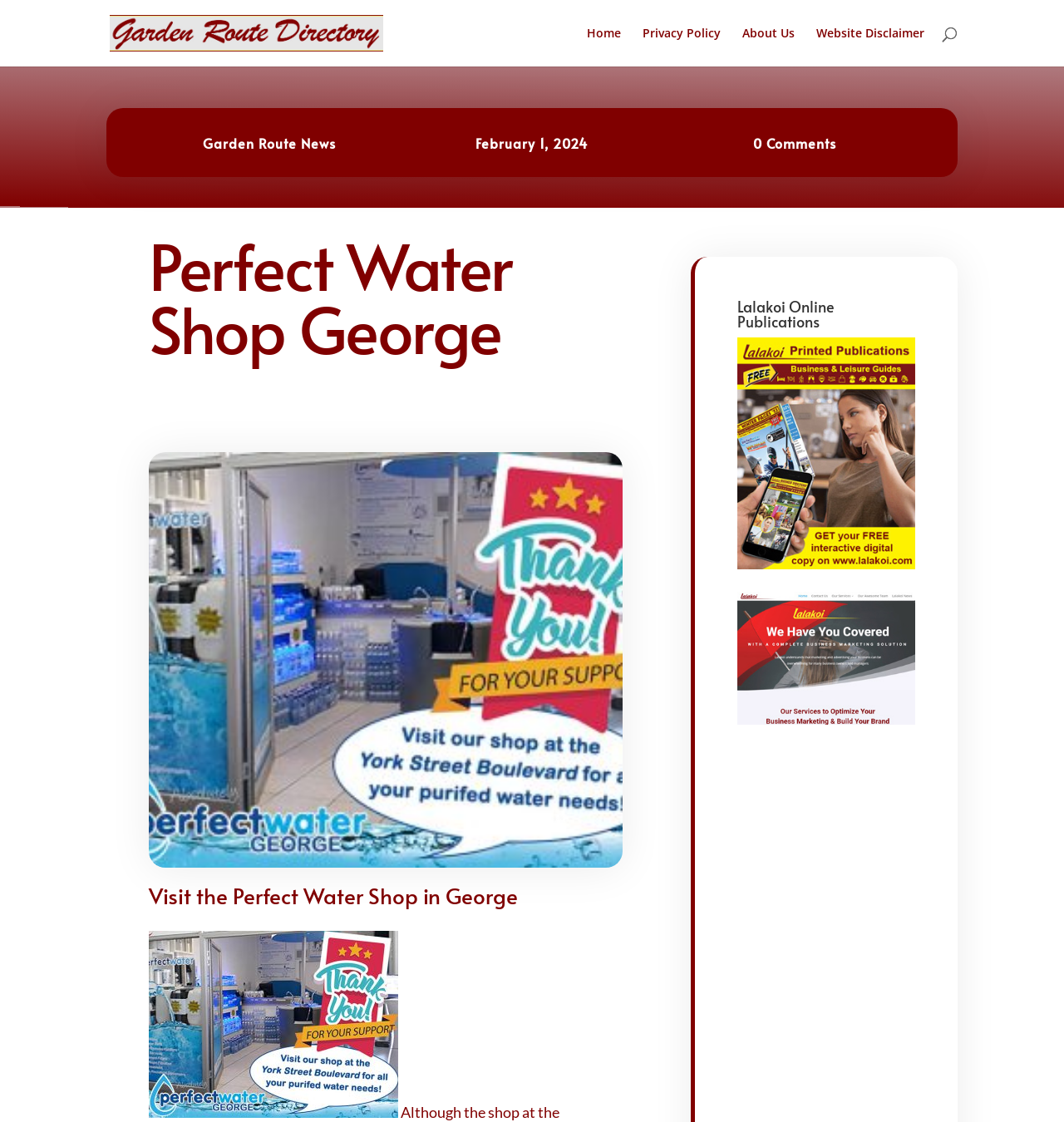Find the bounding box coordinates of the area to click in order to follow the instruction: "visit Perfect Water Shop in George".

[0.14, 0.984, 0.374, 0.999]